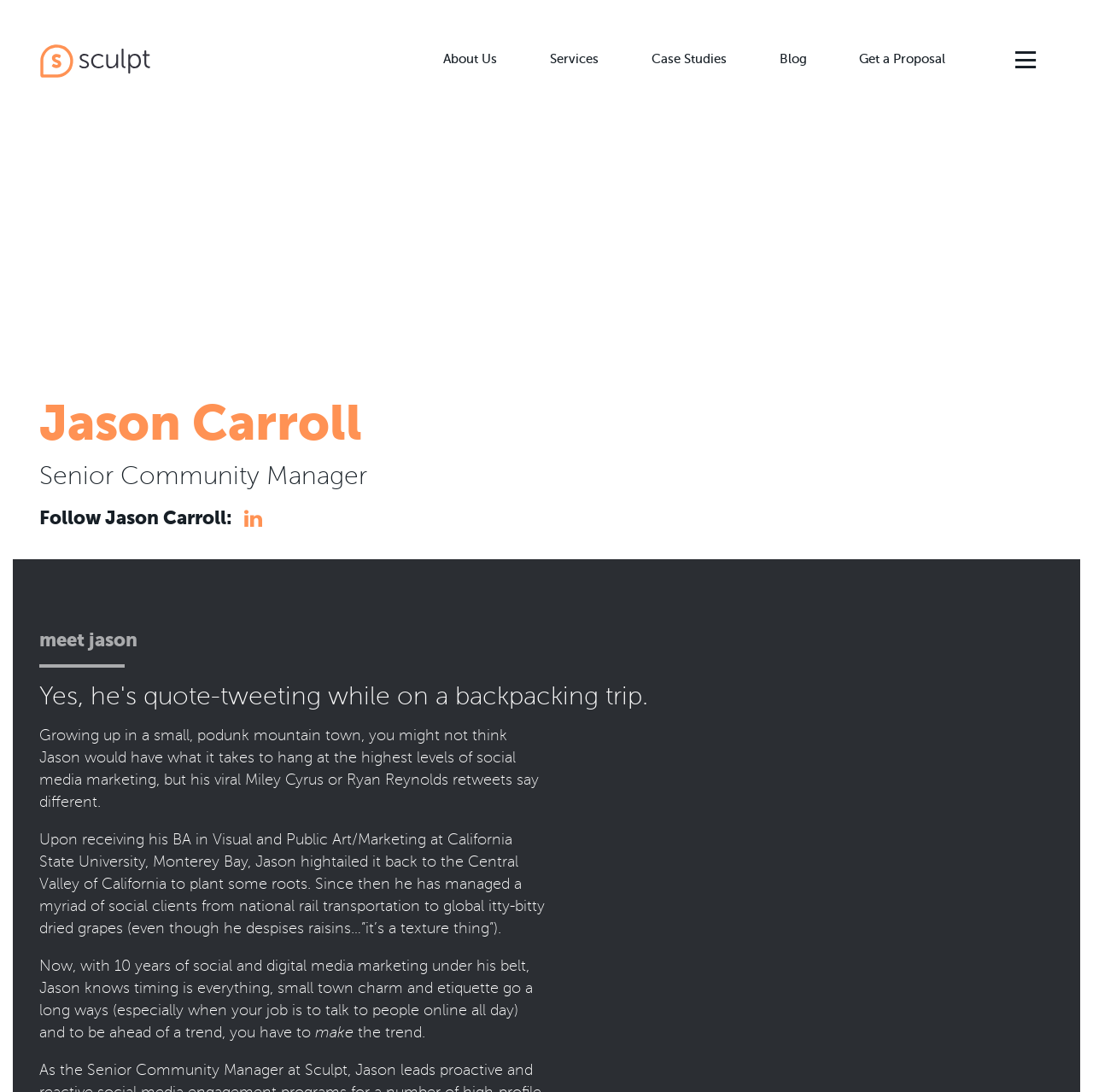Please find the bounding box coordinates (top-left x, top-left y, bottom-right x, bottom-right y) in the screenshot for the UI element described as follows: Dr. David R. Reagan

None